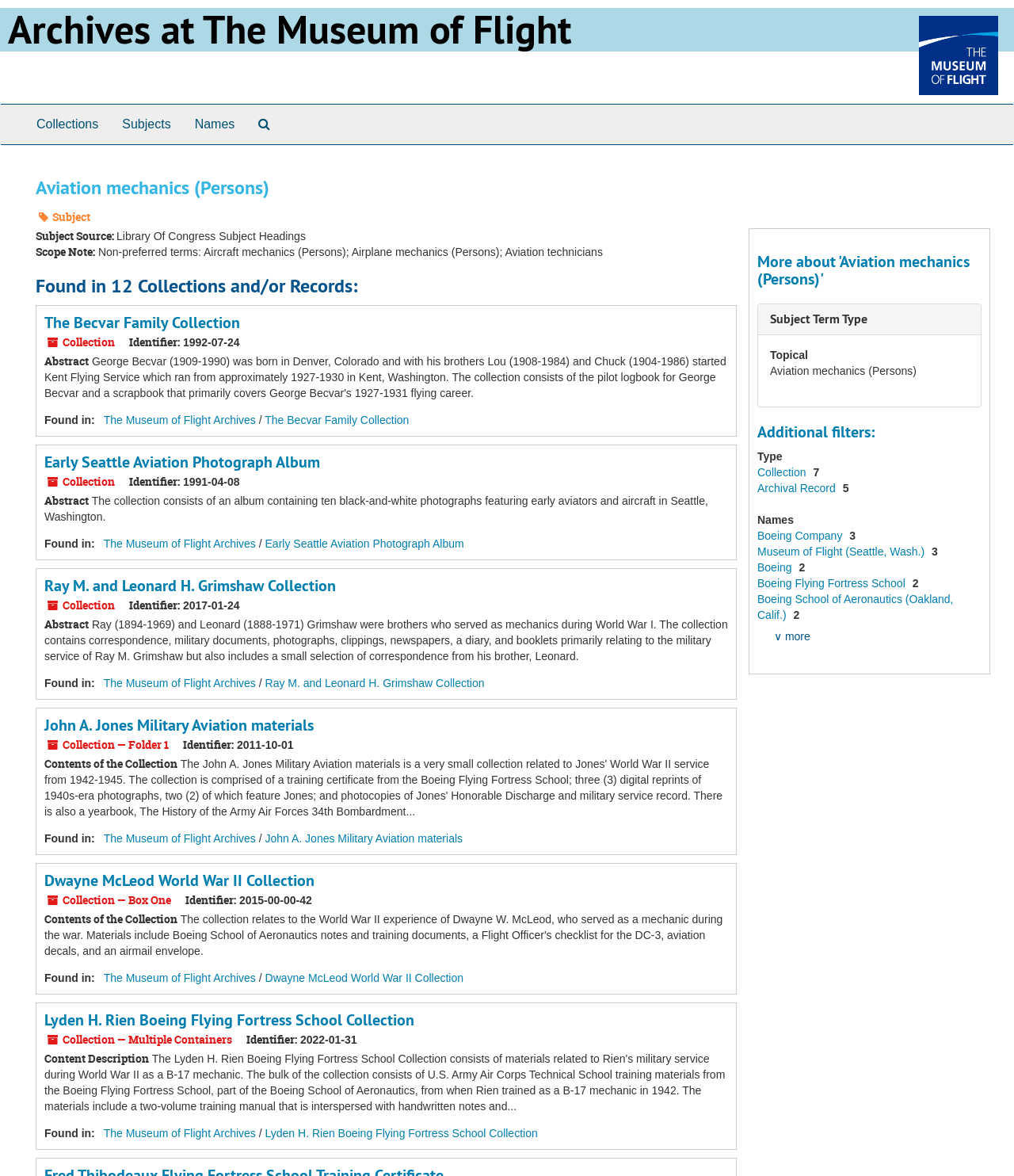Using the image as a reference, answer the following question in as much detail as possible:
What is the source of the subject?

I found the answer by looking at the text 'Subject Source: Library of Congress Subject Headings' which suggests that the source of the subject is the Library of Congress Subject Headings.